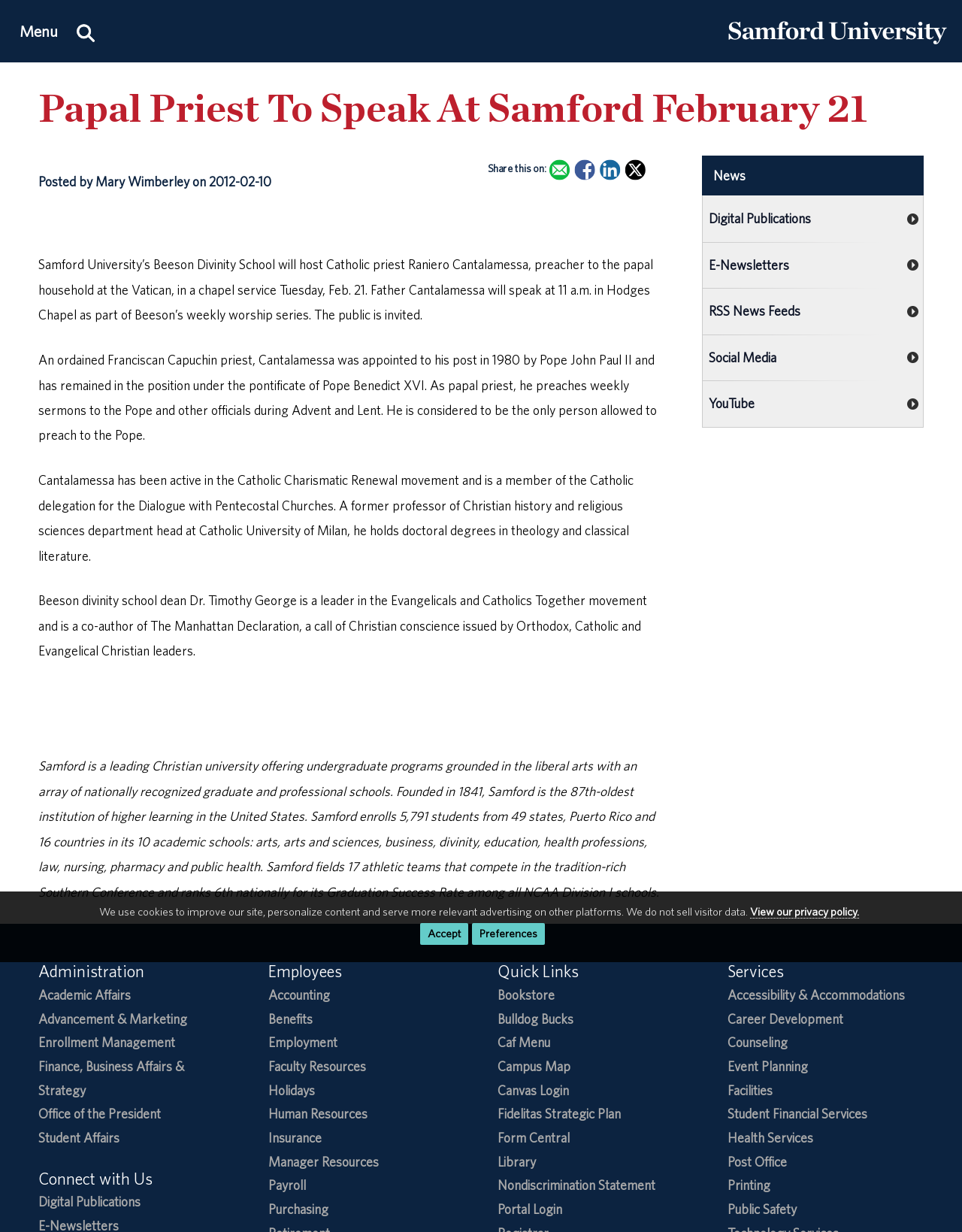Based on the element description: "Contact Us", identify the UI element and provide its bounding box coordinates. Use four float numbers between 0 and 1, [left, top, right, bottom].

None